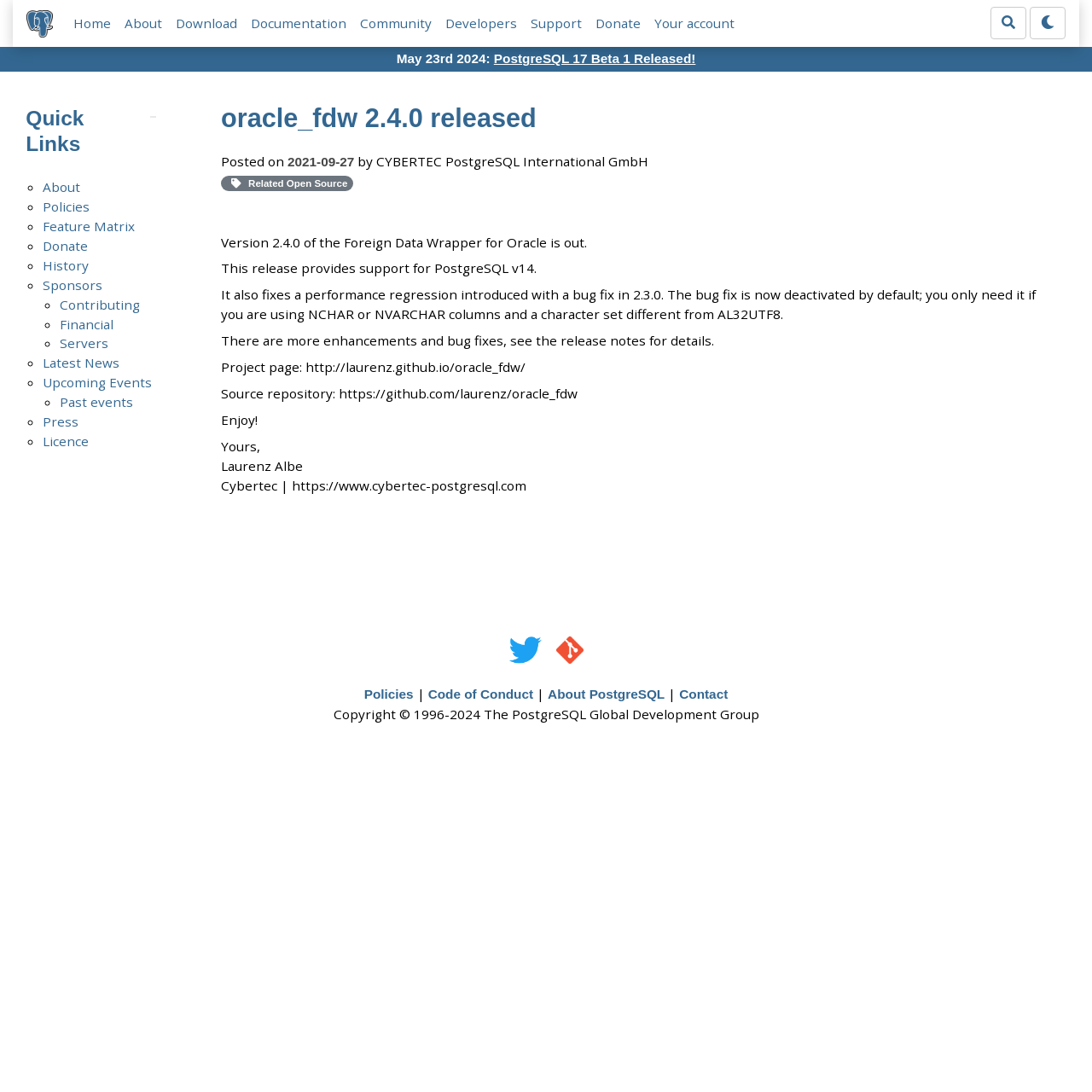What is the link to the project page?
Please respond to the question with as much detail as possible.

The answer can be found in the text 'Project page: http://laurenz.github.io/oracle_fdw/' which is located in the release notes section.